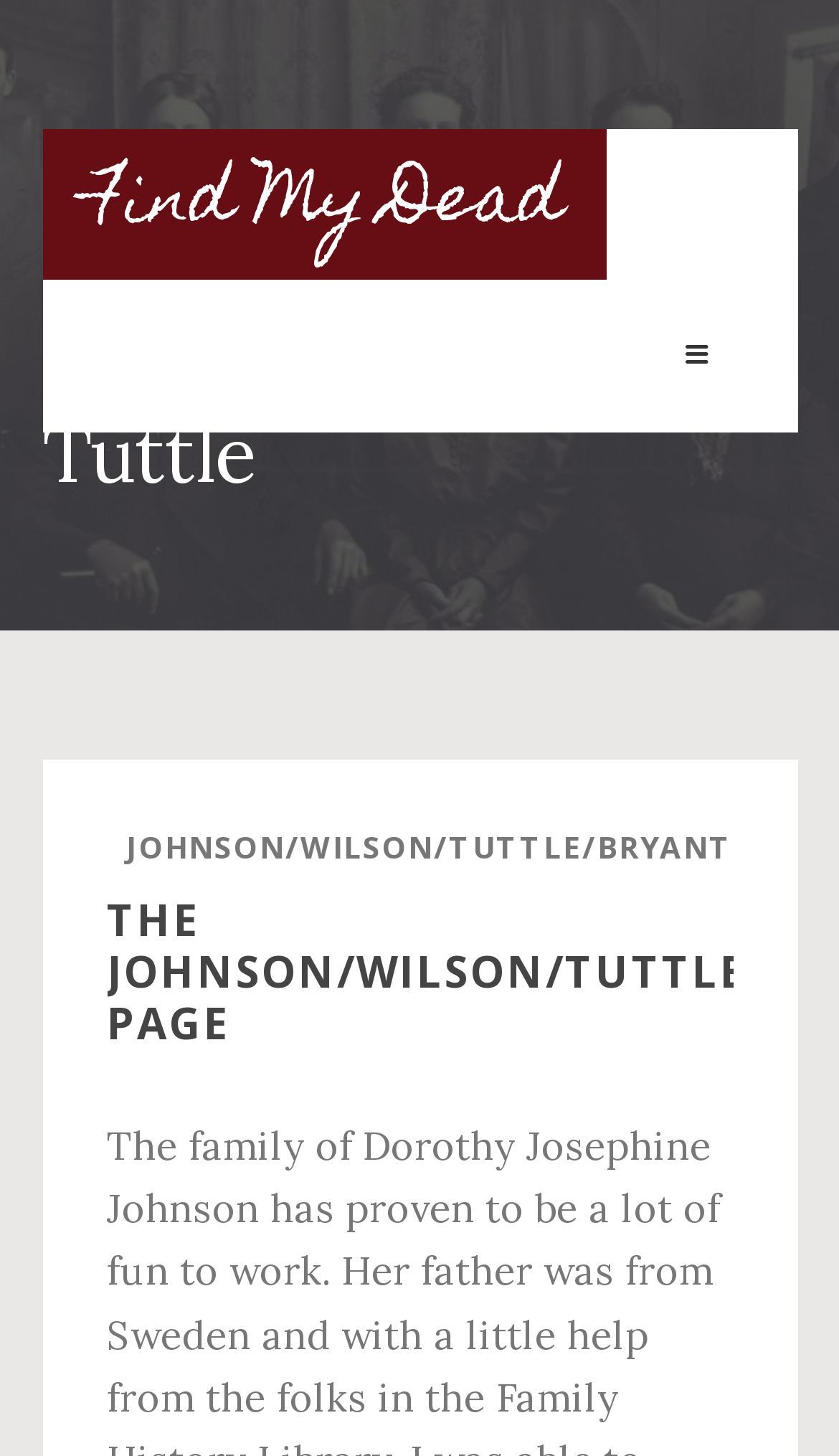Identify the bounding box for the UI element described as: "Find My Dead". Ensure the coordinates are four float numbers between 0 and 1, formatted as [left, top, right, bottom].

[0.05, 0.089, 0.722, 0.192]